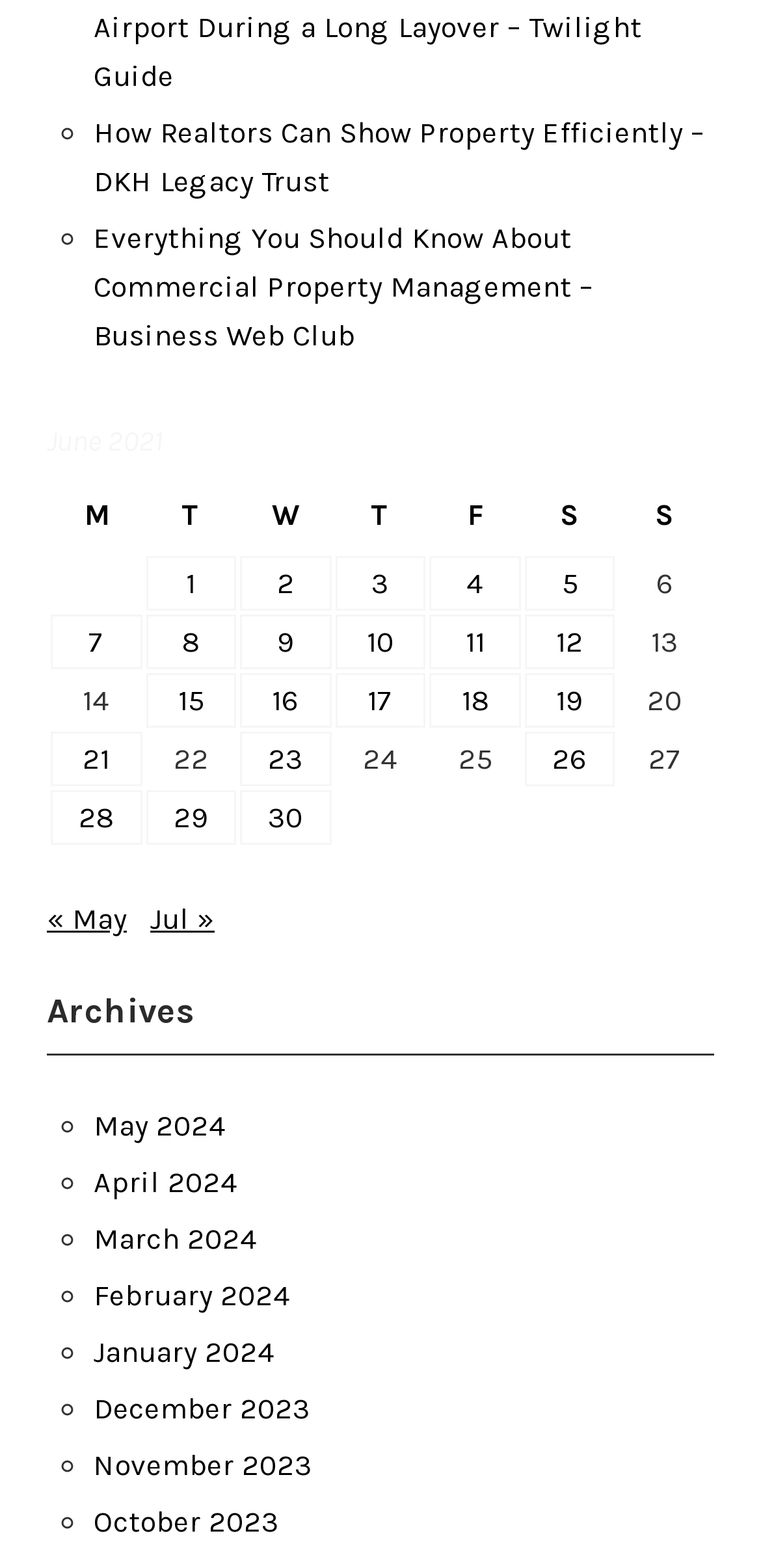From the screenshot, find the bounding box of the UI element matching this description: "30". Supply the bounding box coordinates in the form [left, top, right, bottom], each a float between 0 and 1.

[0.316, 0.504, 0.435, 0.539]